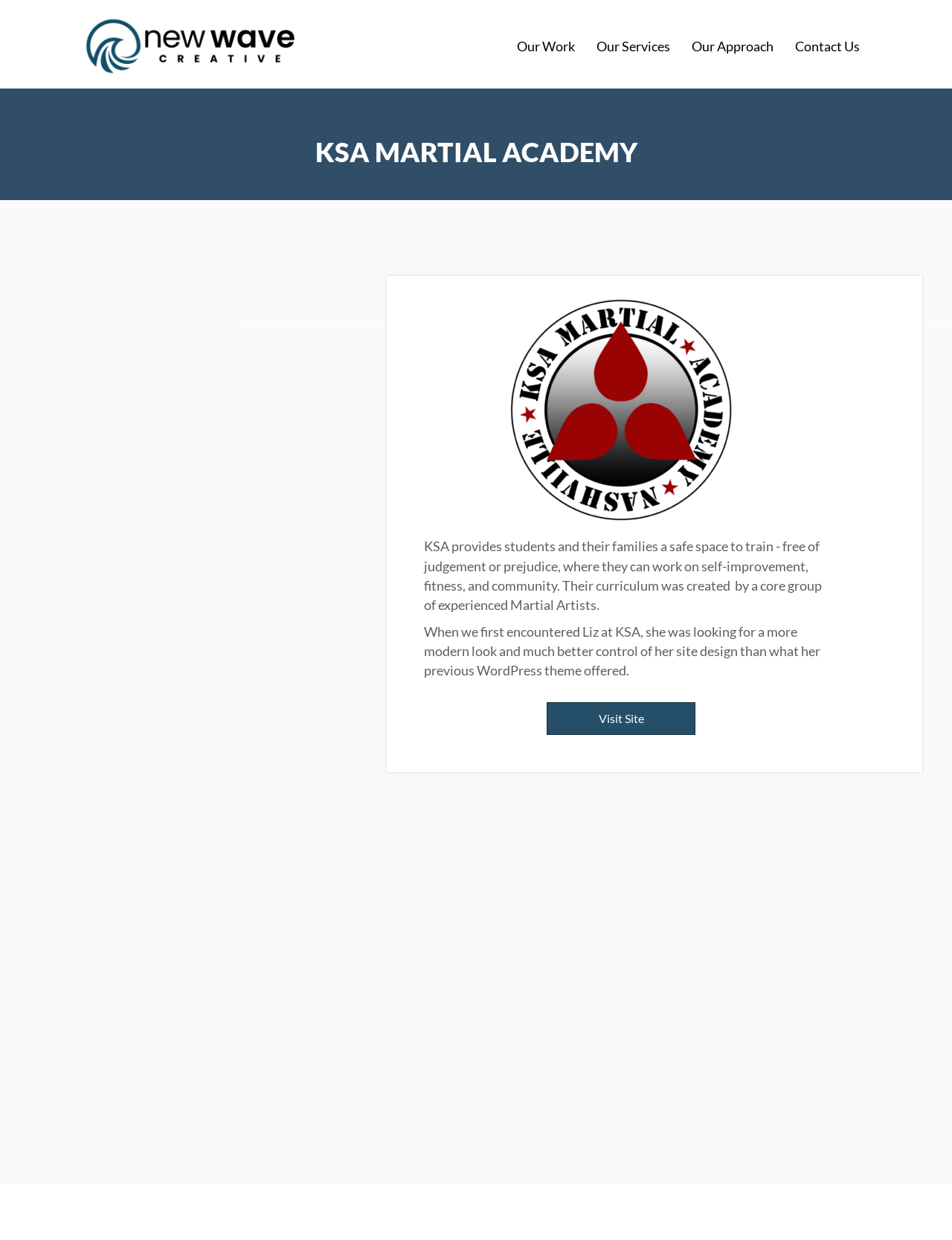Offer a thorough description of the webpage.

The webpage is about KSA Martial Academy, a safe space for students and their families to train, focusing on self-improvement, fitness, and community. At the top left, there is a horizontal logo of New Wave Creative, accompanied by a navigation menu with four links: "Our Work", "Our Services", "Our Approach", and "Contact Us". 

Below the navigation menu, there is a large heading "KSA MARTIAL ACADEMY" in the top left corner. A full-width image spans across the top of the page, followed by three images: a female fighter, the KSA Martial Academy logo, and another image. 

The main content area has two paragraphs of text, describing the academy's mission and its curriculum. There is a "Visit Site" link below the text. Further down, there is another image, followed by a heading "Our Solution" and two paragraphs of text explaining the design and development of the new KSA Martial Academy website. 

A video is embedded below the text, and another "Visit Site" link is placed at the bottom right corner. Finally, there is a call-to-action link "Have Questions? Let's Talk!" at the bottom right corner of the page.